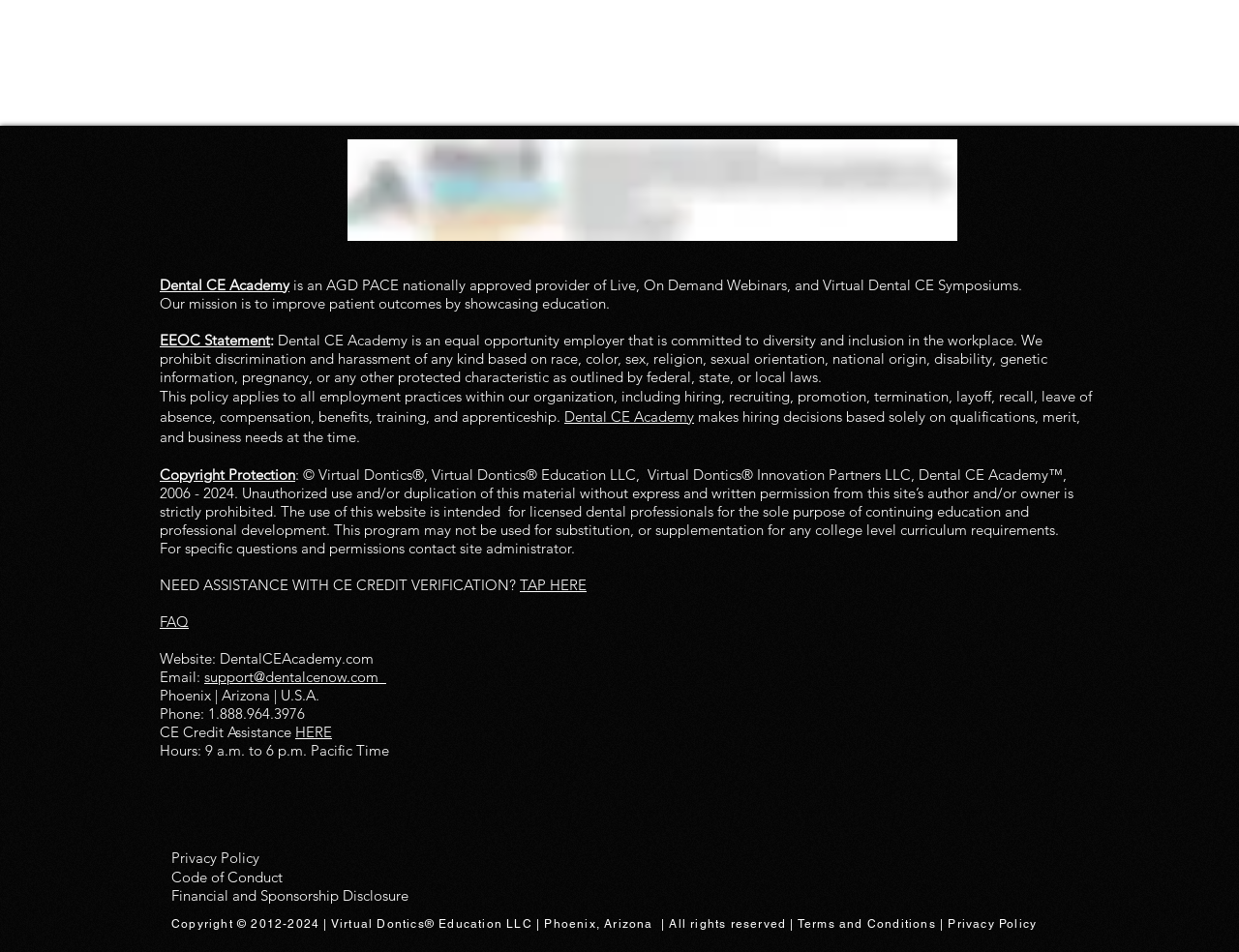Locate the bounding box coordinates of the segment that needs to be clicked to meet this instruction: "Contact support via email".

[0.165, 0.701, 0.312, 0.72]